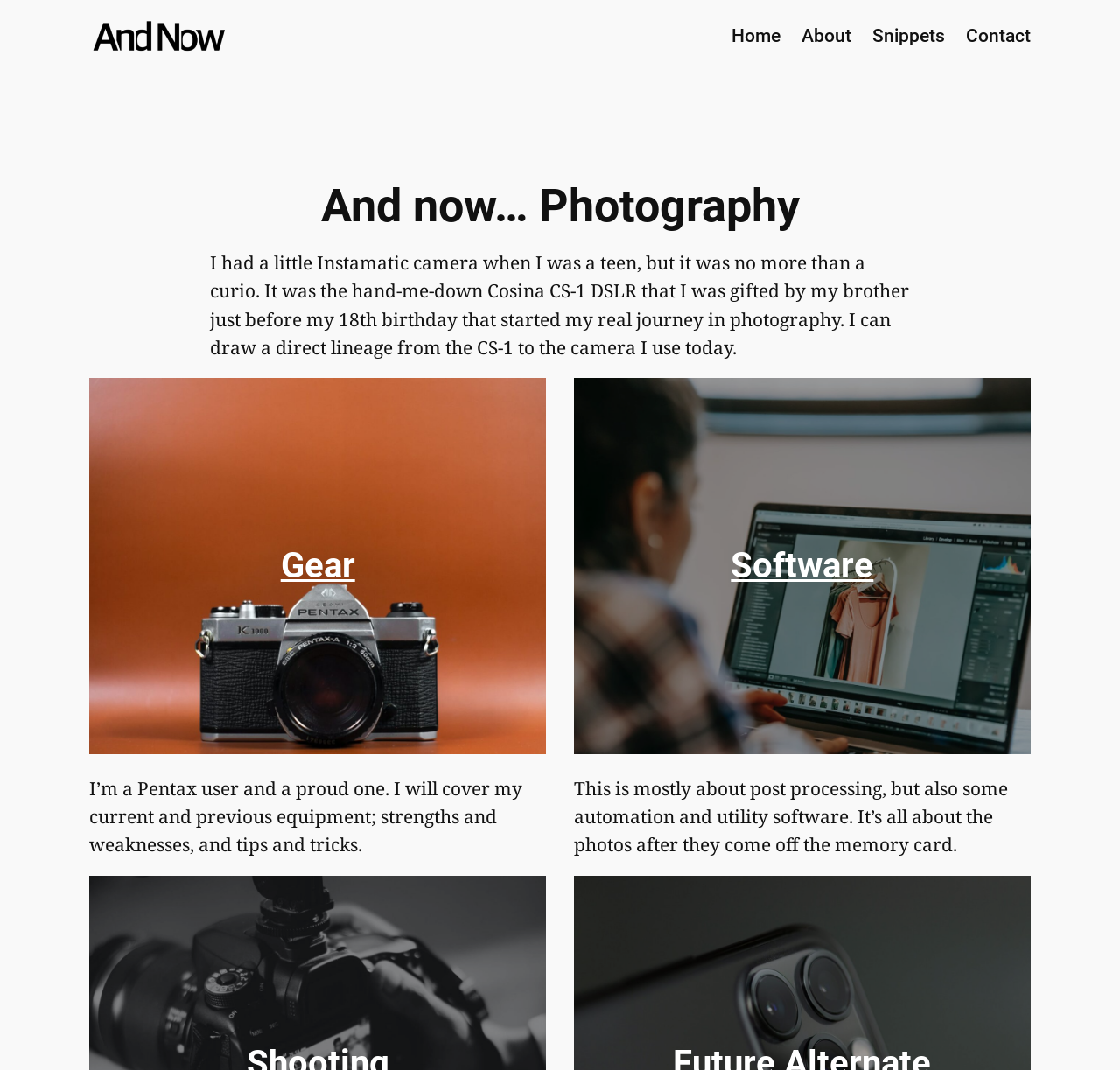Please find the bounding box for the UI component described as follows: "Snippets".

[0.779, 0.021, 0.843, 0.047]